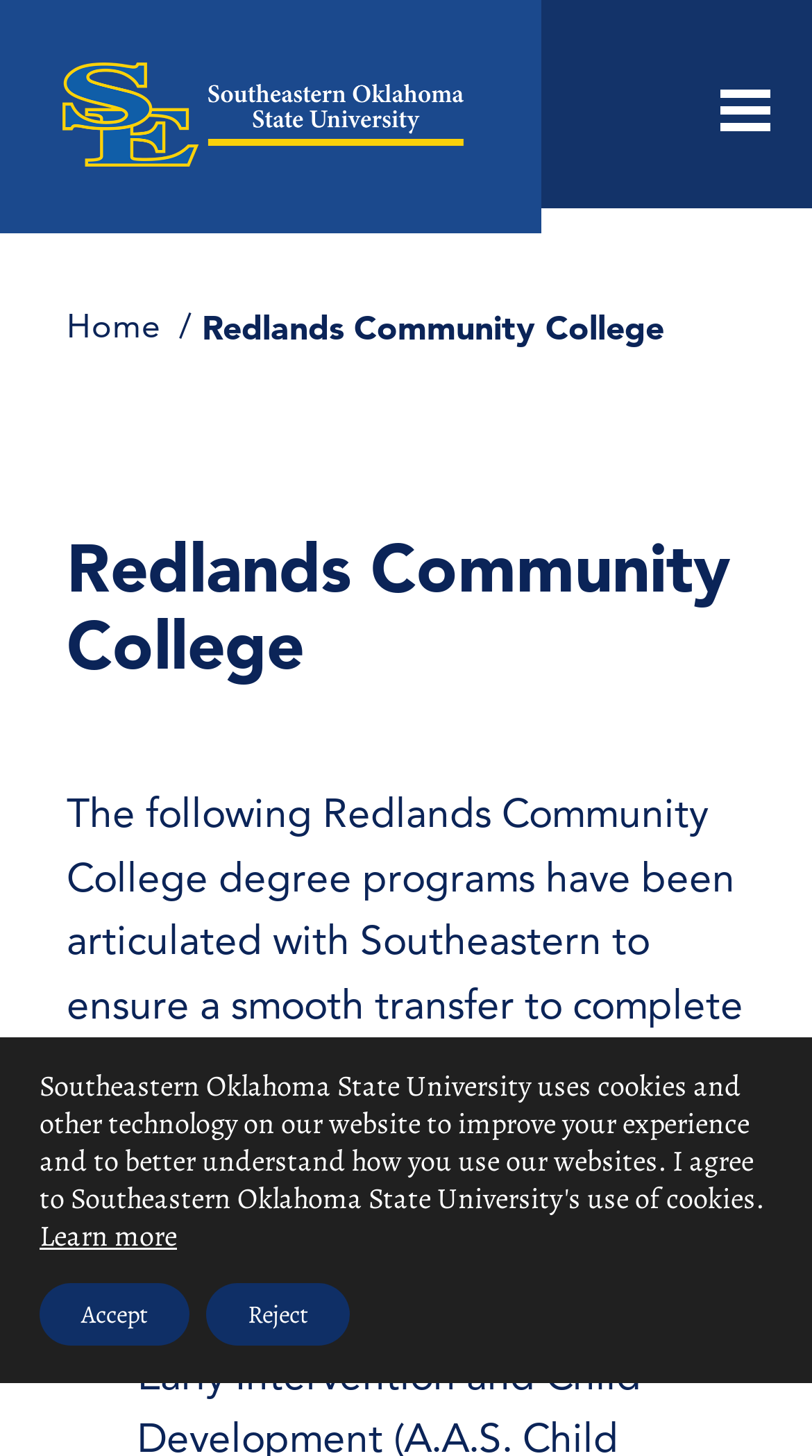Determine the bounding box coordinates for the UI element with the following description: "Request Info". The coordinates should be four float numbers between 0 and 1, represented as [left, top, right, bottom].

[0.646, 0.904, 0.862, 0.935]